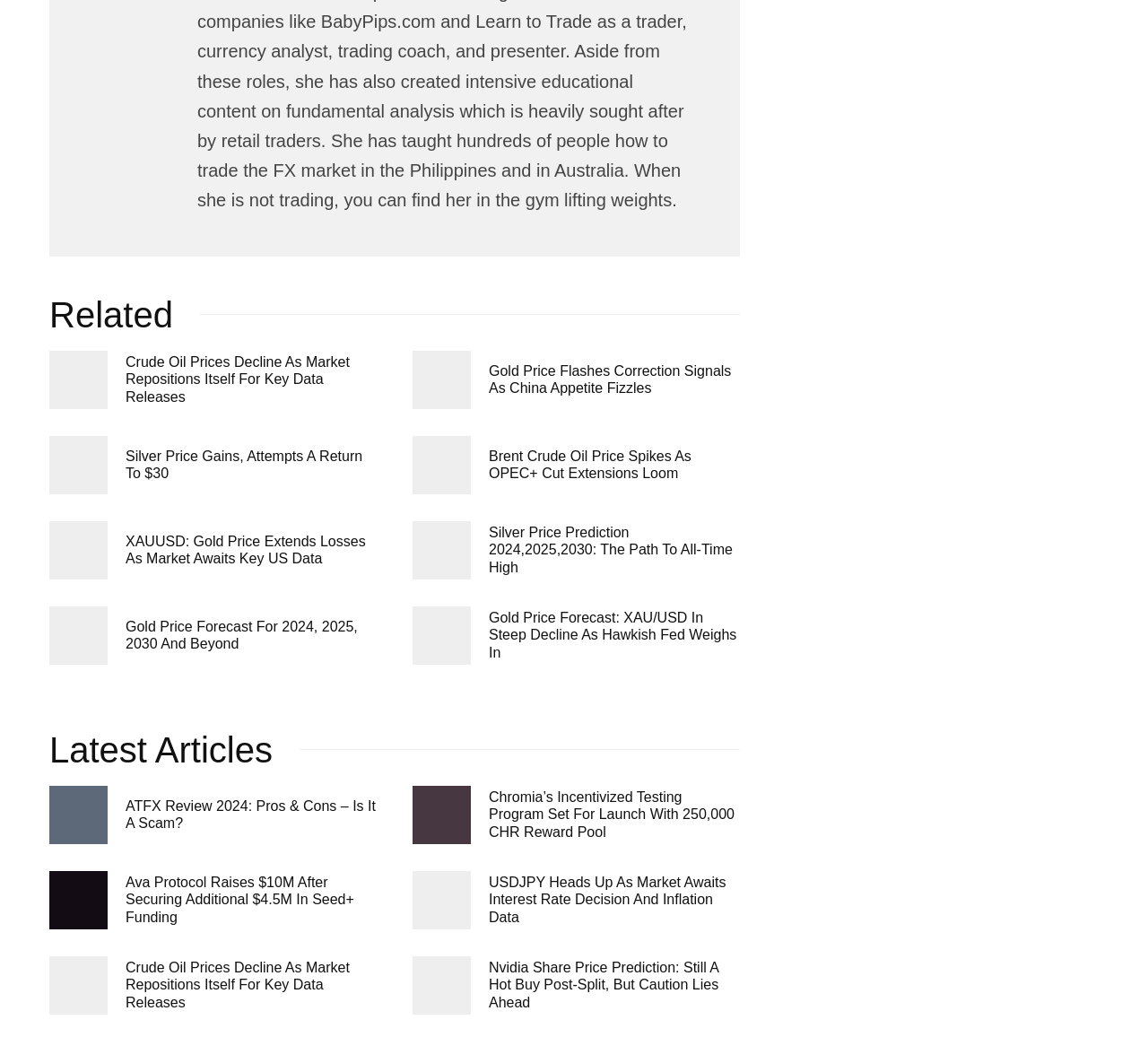Answer the following query with a single word or phrase:
What is the topic of the webpage?

Finance